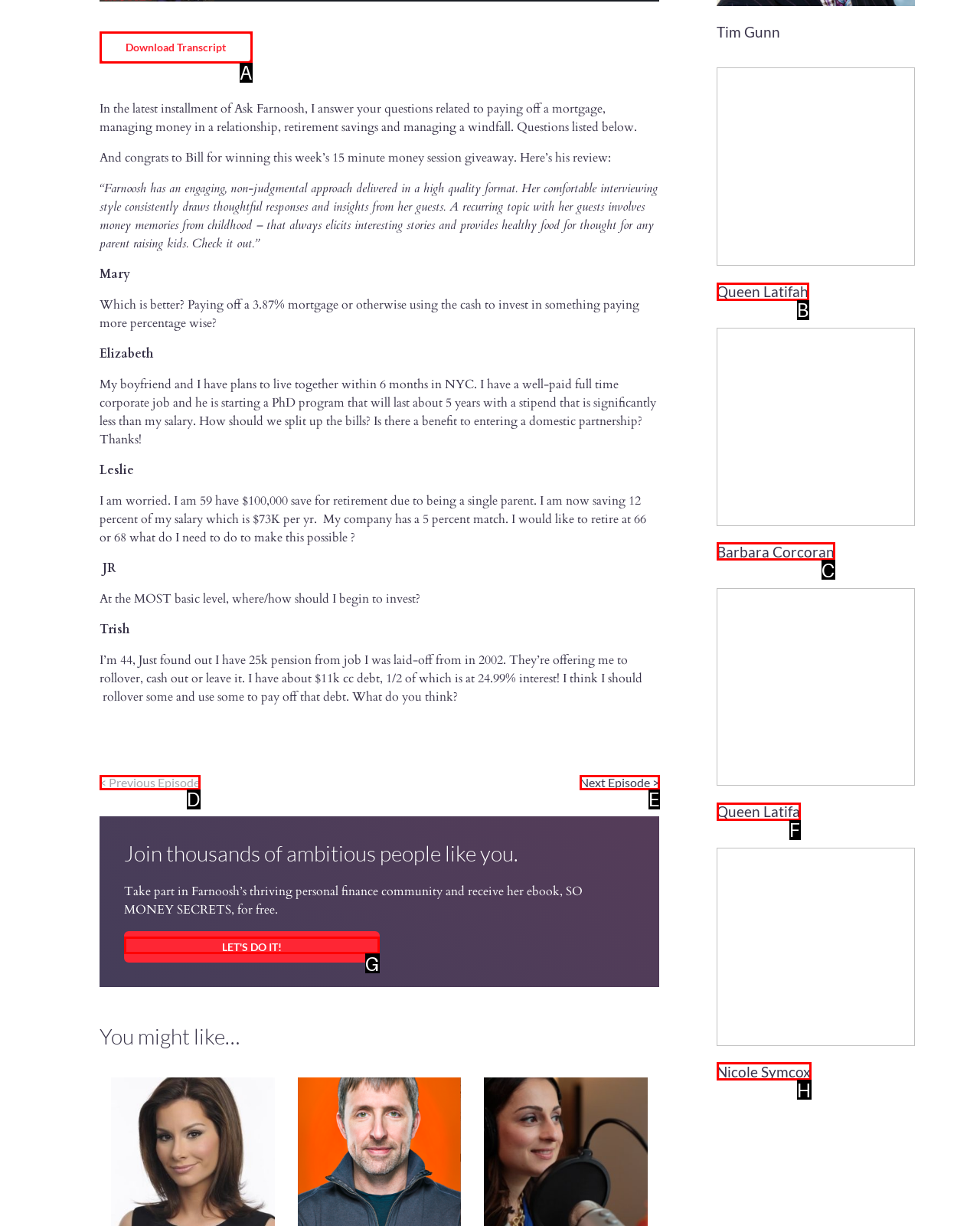Select the appropriate HTML element to click on to finish the task: Join Farnoosh's personal finance community.
Answer with the letter corresponding to the selected option.

G